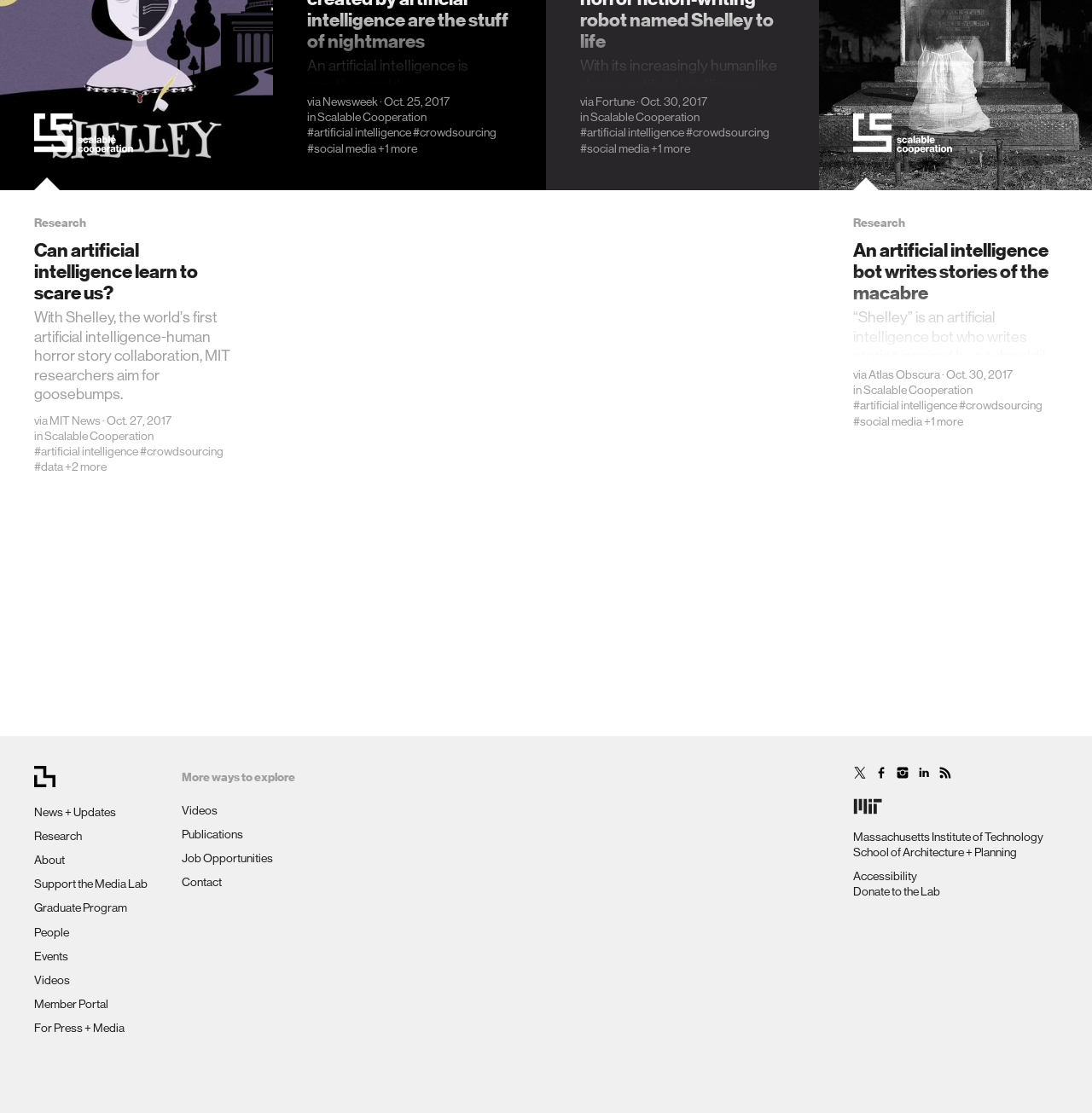Please provide the bounding box coordinates for the element that needs to be clicked to perform the following instruction: "Visit MIT News". The coordinates should be given as four float numbers between 0 and 1, i.e., [left, top, right, bottom].

[0.045, 0.371, 0.092, 0.384]